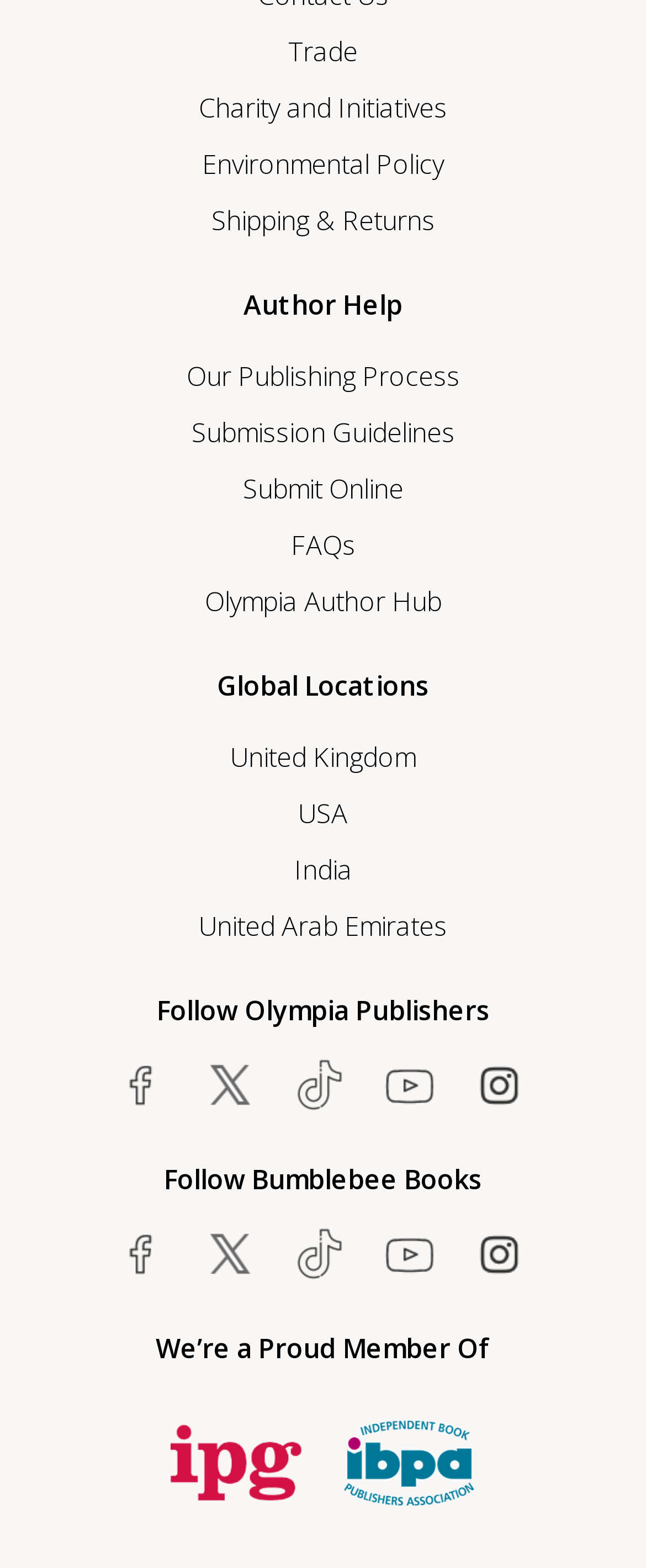Find the bounding box coordinates of the element's region that should be clicked in order to follow the given instruction: "Click on Trade". The coordinates should consist of four float numbers between 0 and 1, i.e., [left, top, right, bottom].

[0.446, 0.018, 0.554, 0.048]